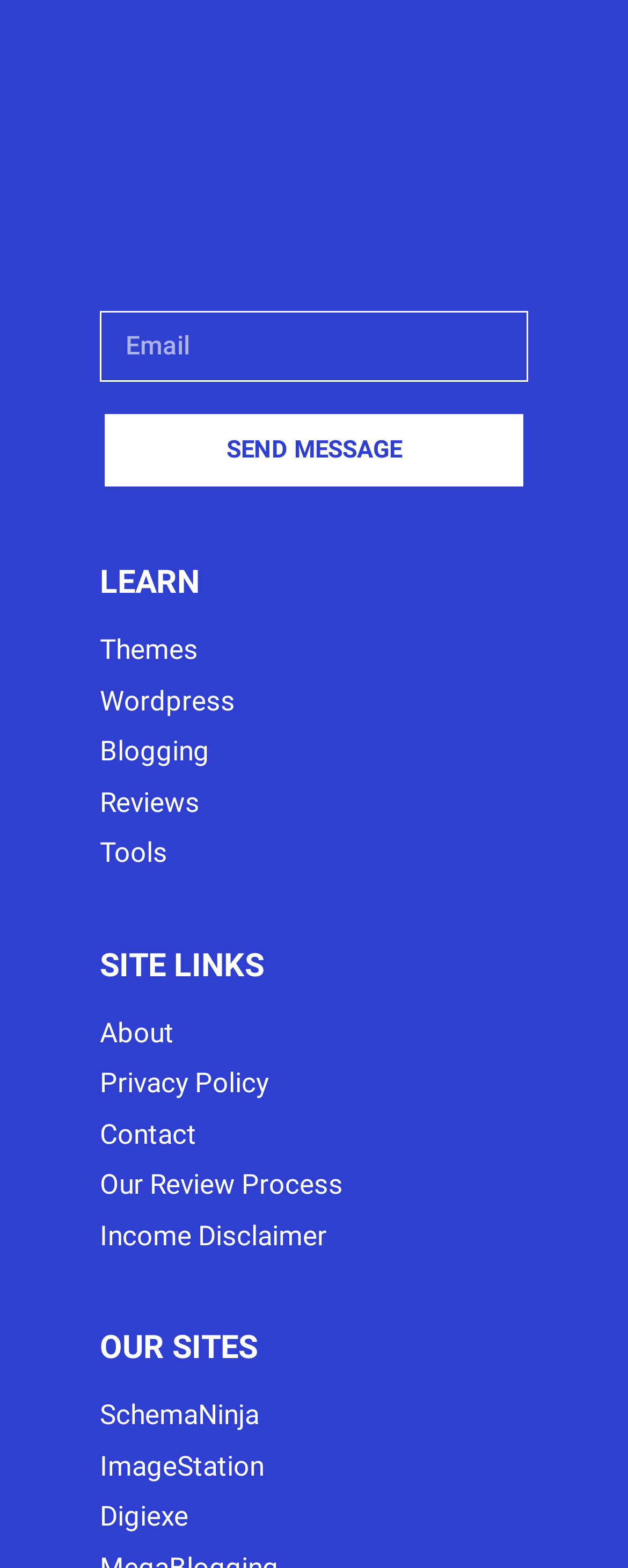Extract the bounding box coordinates for the UI element described as: "Our Review Process".

[0.159, 0.743, 0.841, 0.769]